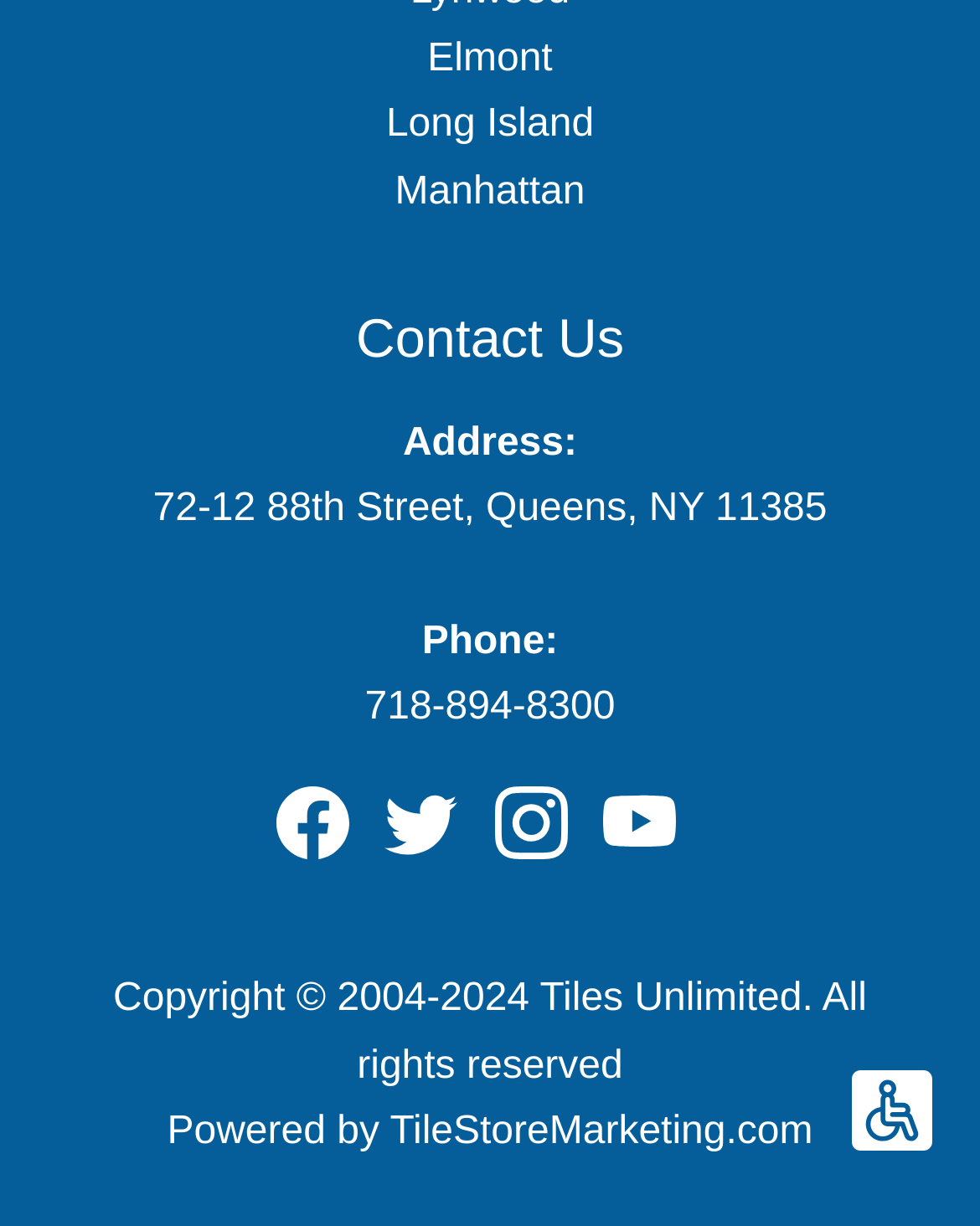Please identify the bounding box coordinates of the element's region that needs to be clicked to fulfill the following instruction: "view contact information". The bounding box coordinates should consist of four float numbers between 0 and 1, i.e., [left, top, right, bottom].

[0.363, 0.25, 0.637, 0.301]